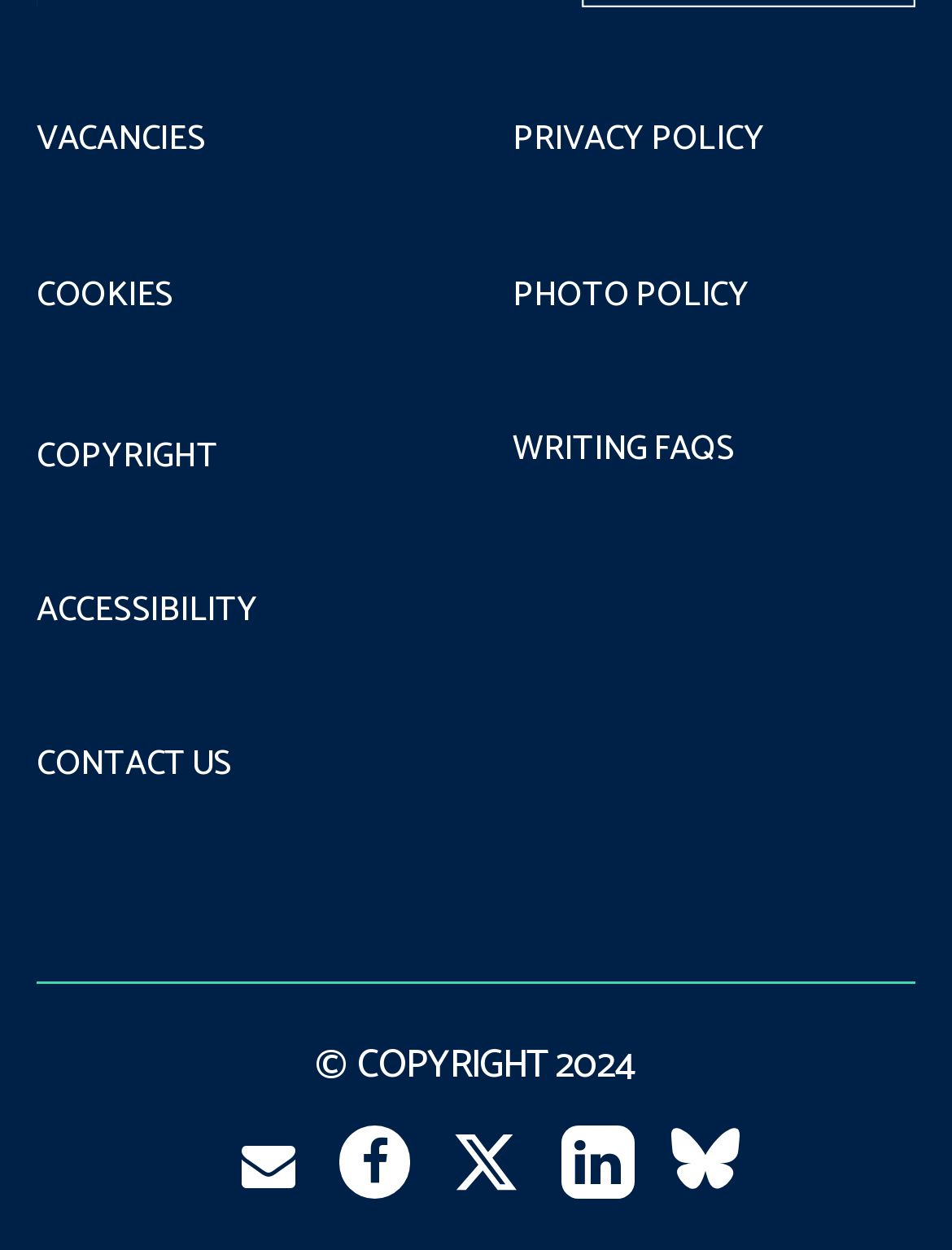Specify the bounding box coordinates of the area that needs to be clicked to achieve the following instruction: "Check vacancies".

[0.038, 0.099, 0.216, 0.13]